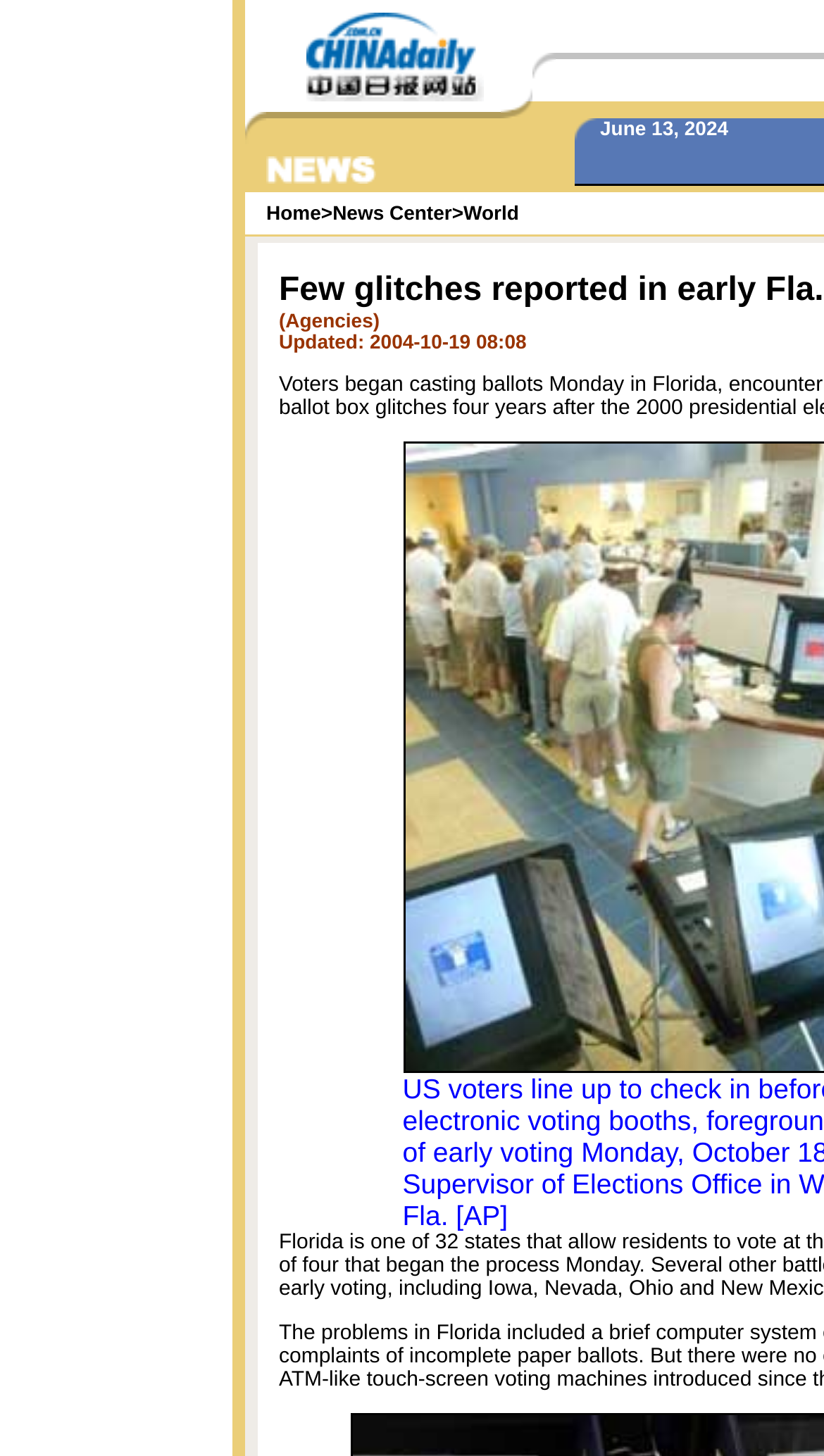Bounding box coordinates should be in the format (top-left x, top-left y, bottom-right x, bottom-right y) and all values should be floating point numbers between 0 and 1. Determine the bounding box coordinate for the UI element described as: News Center

[0.404, 0.139, 0.548, 0.154]